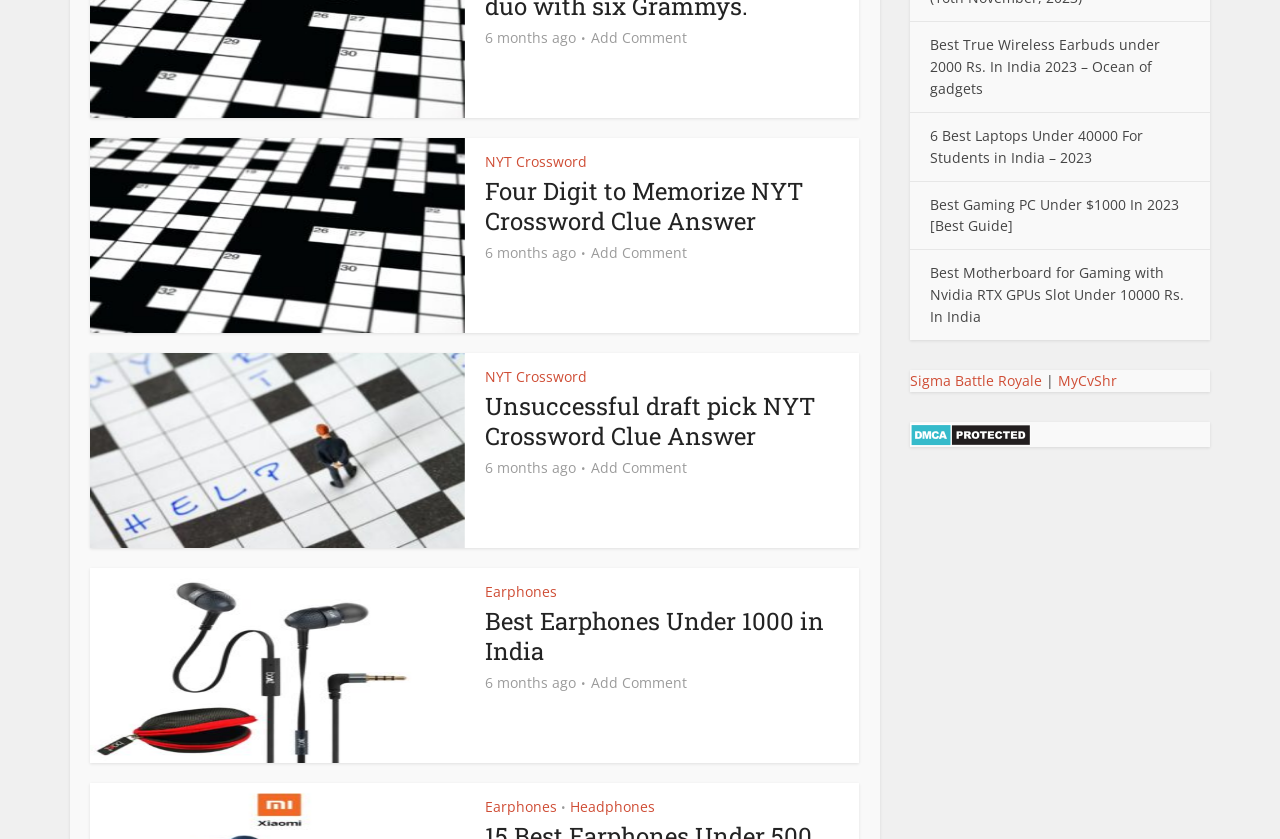Using the element description Sigma Battle Royale, predict the bounding box coordinates for the UI element. Provide the coordinates in (top-left x, top-left y, bottom-right x, bottom-right y) format with values ranging from 0 to 1.

[0.711, 0.443, 0.814, 0.465]